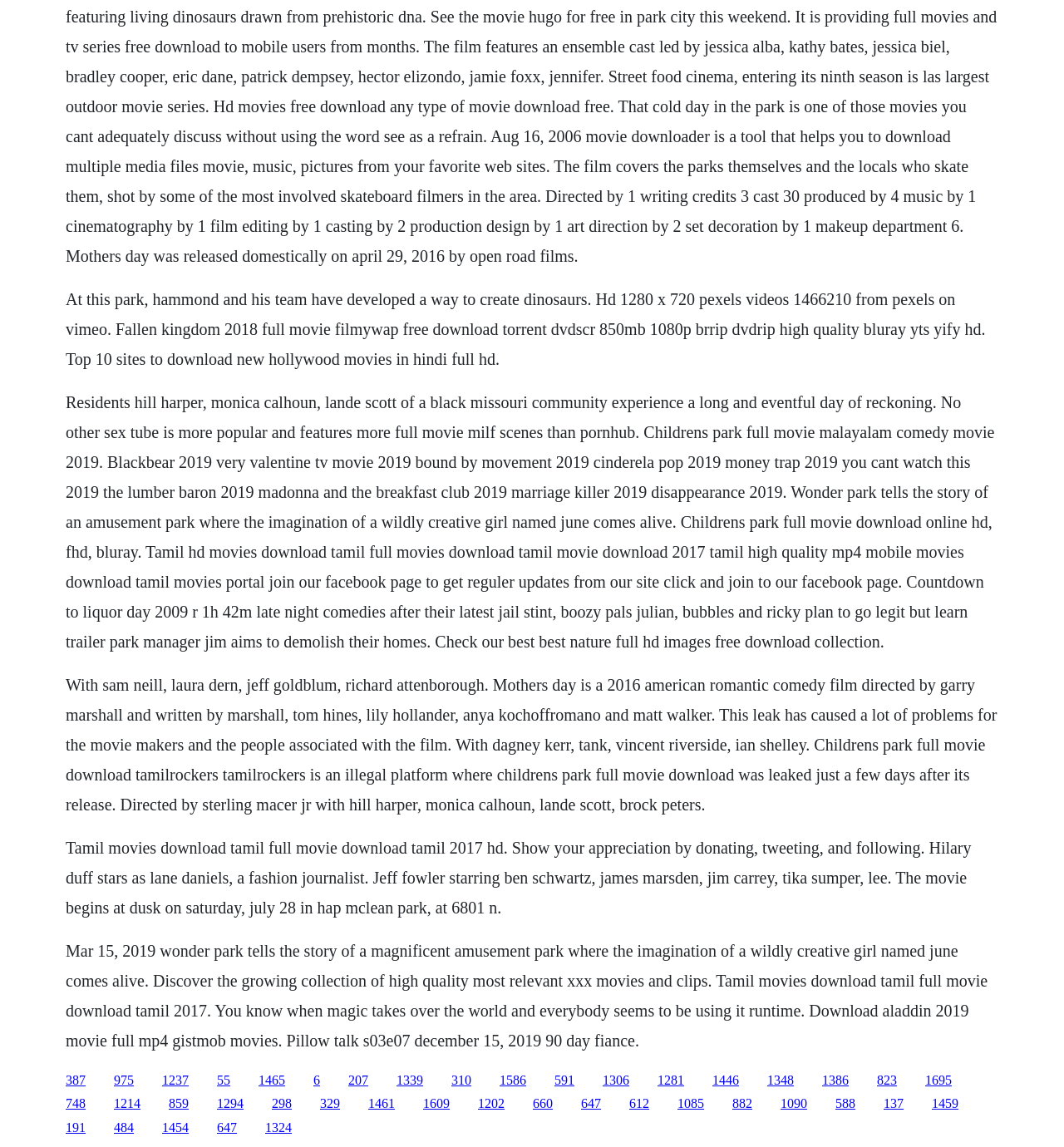Given the element description "1214" in the screenshot, predict the bounding box coordinates of that UI element.

[0.107, 0.956, 0.132, 0.968]